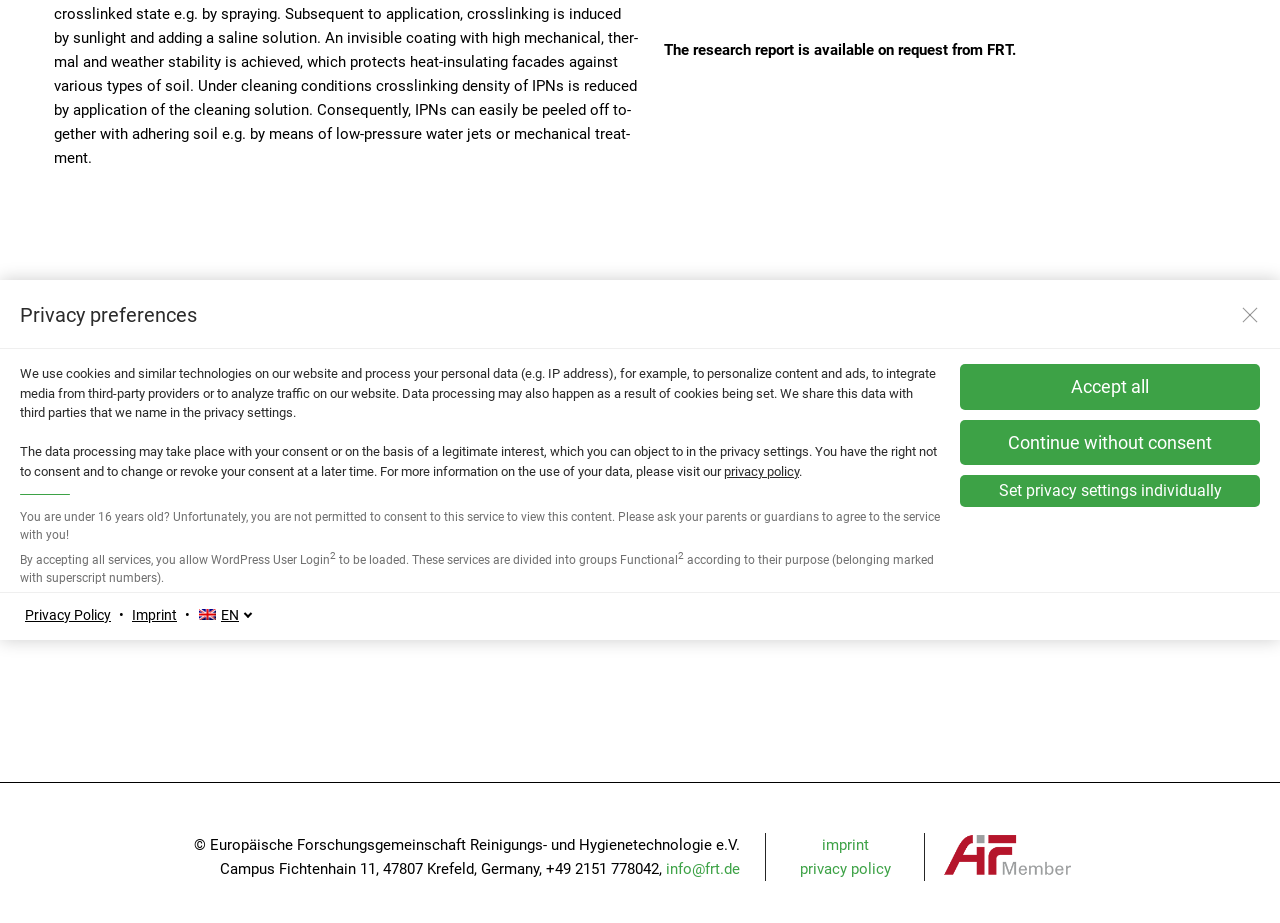Extract the bounding box coordinates of the UI element described: "Privacy Policy". Provide the coordinates in the format [left, top, right, bottom] with values ranging from 0 to 1.

[0.016, 0.657, 0.091, 0.675]